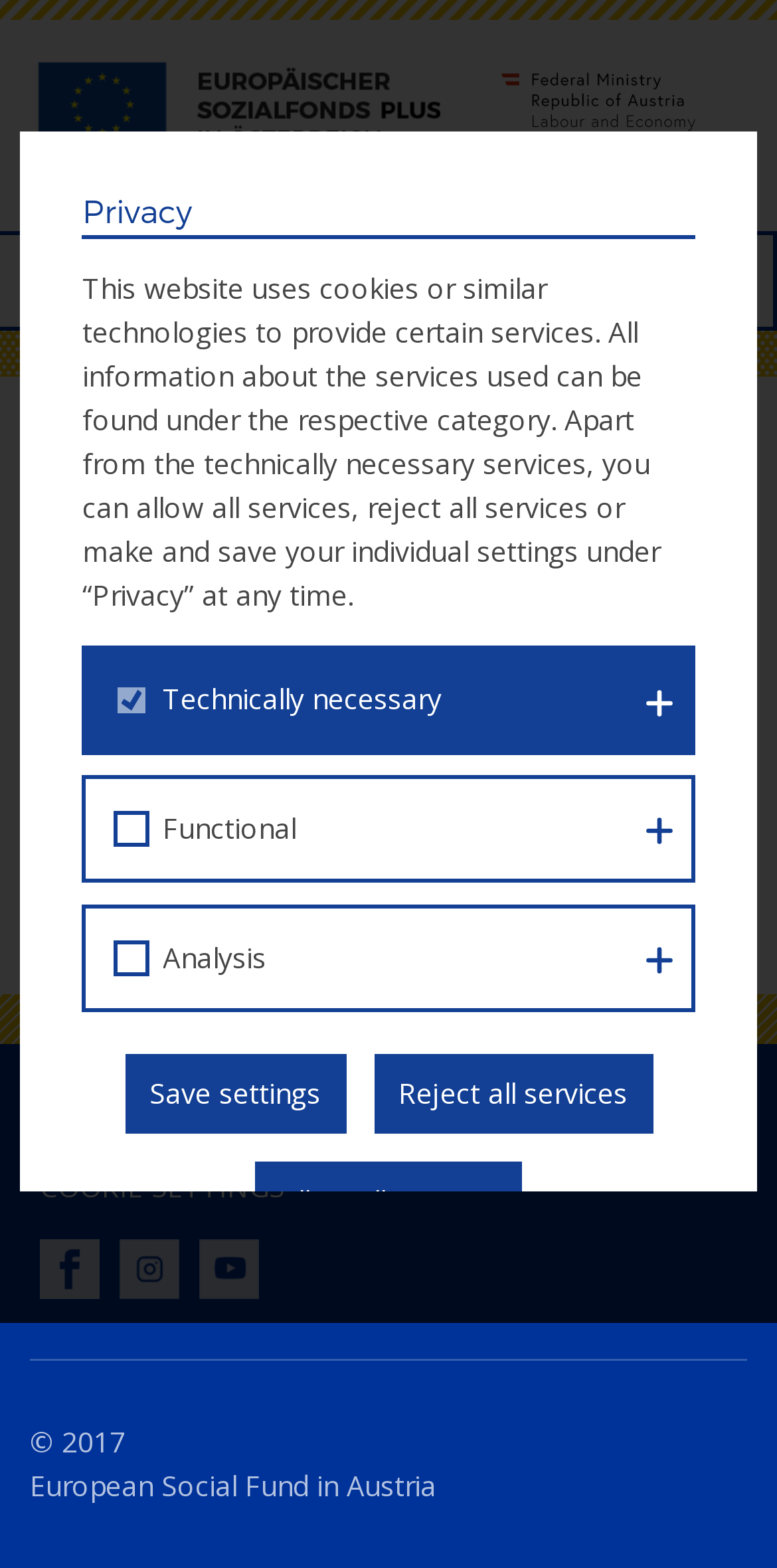Can you look at the image and give a comprehensive answer to the question:
How many social media links are present at the bottom of the webpage?

I counted the social media links at the bottom of the webpage, which are Facebook ESF, Instagram ESF, and YouTube ESF, and found that there are three in total.